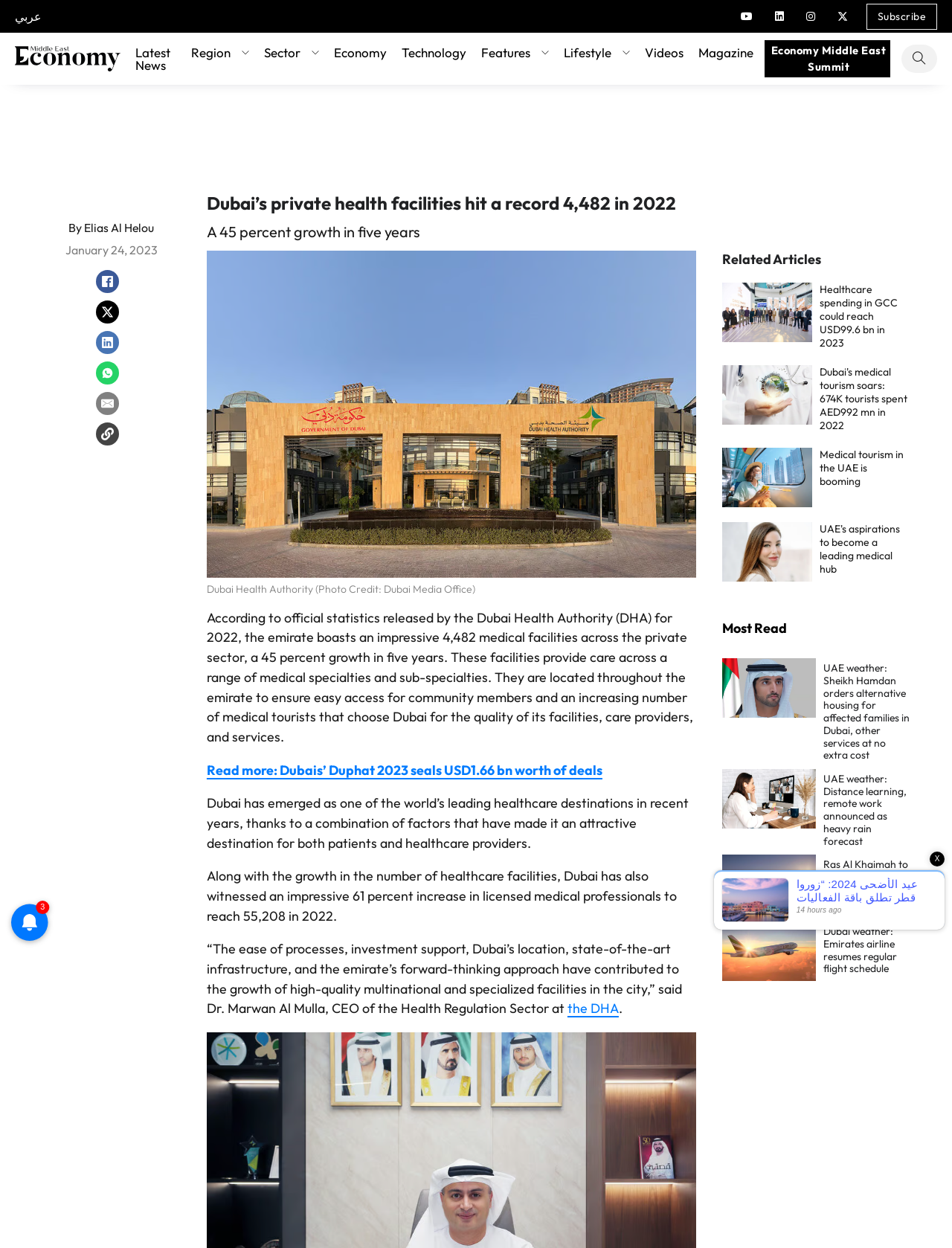Please identify the bounding box coordinates of the element I need to click to follow this instruction: "Subscribe to the newsletter".

[0.91, 0.003, 0.984, 0.024]